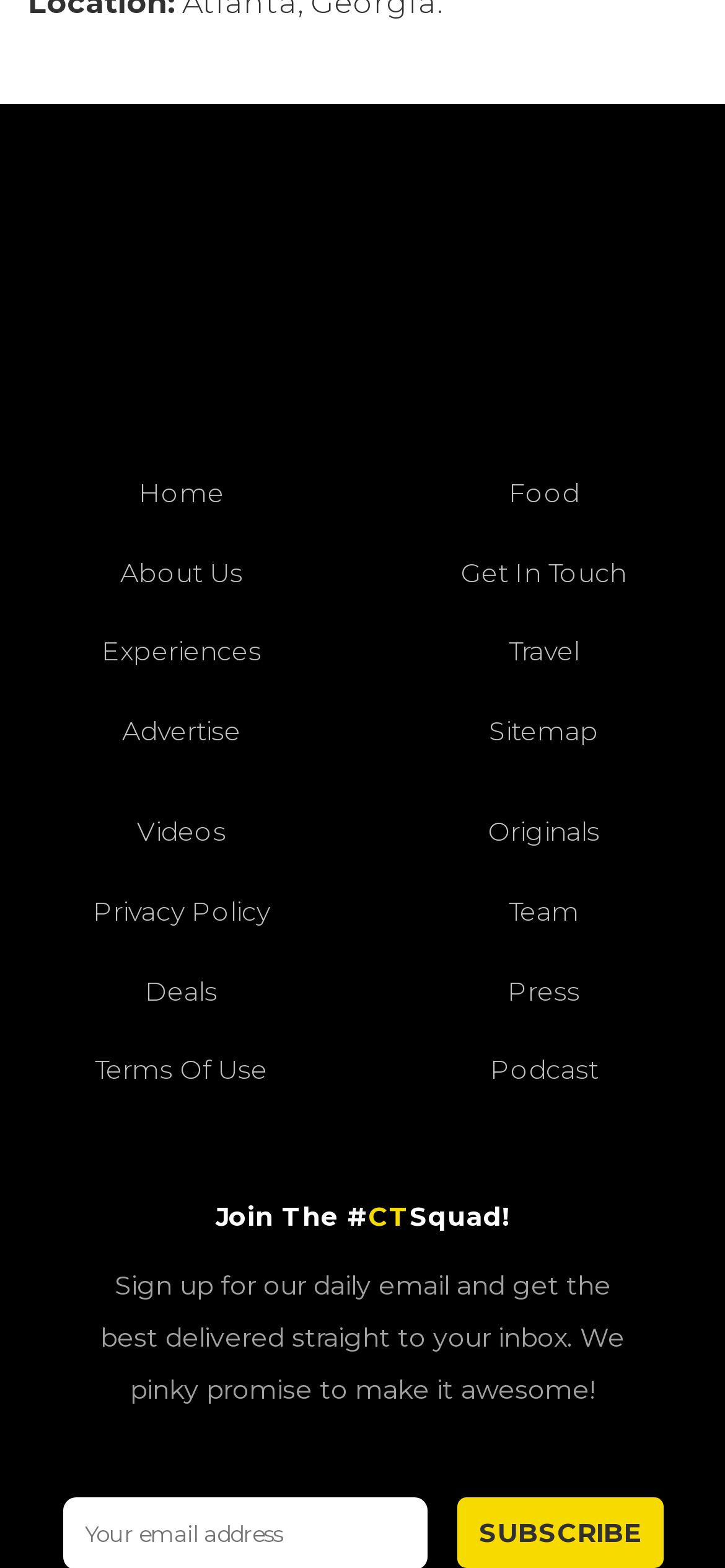What is the tone of the webpage? Based on the image, give a response in one word or a short phrase.

Friendly